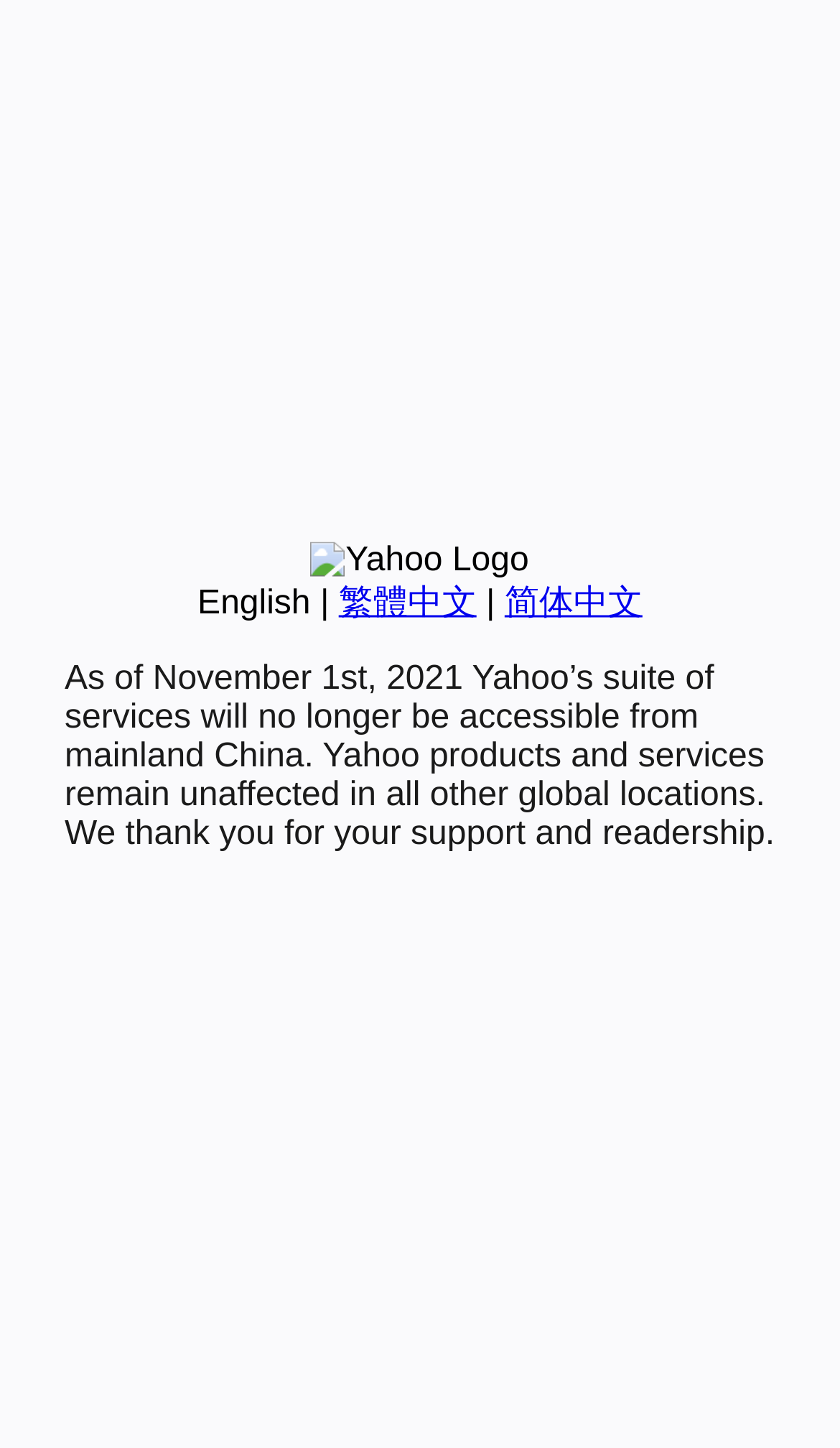Locate the bounding box of the UI element described by: "简体中文" in the given webpage screenshot.

[0.601, 0.404, 0.765, 0.429]